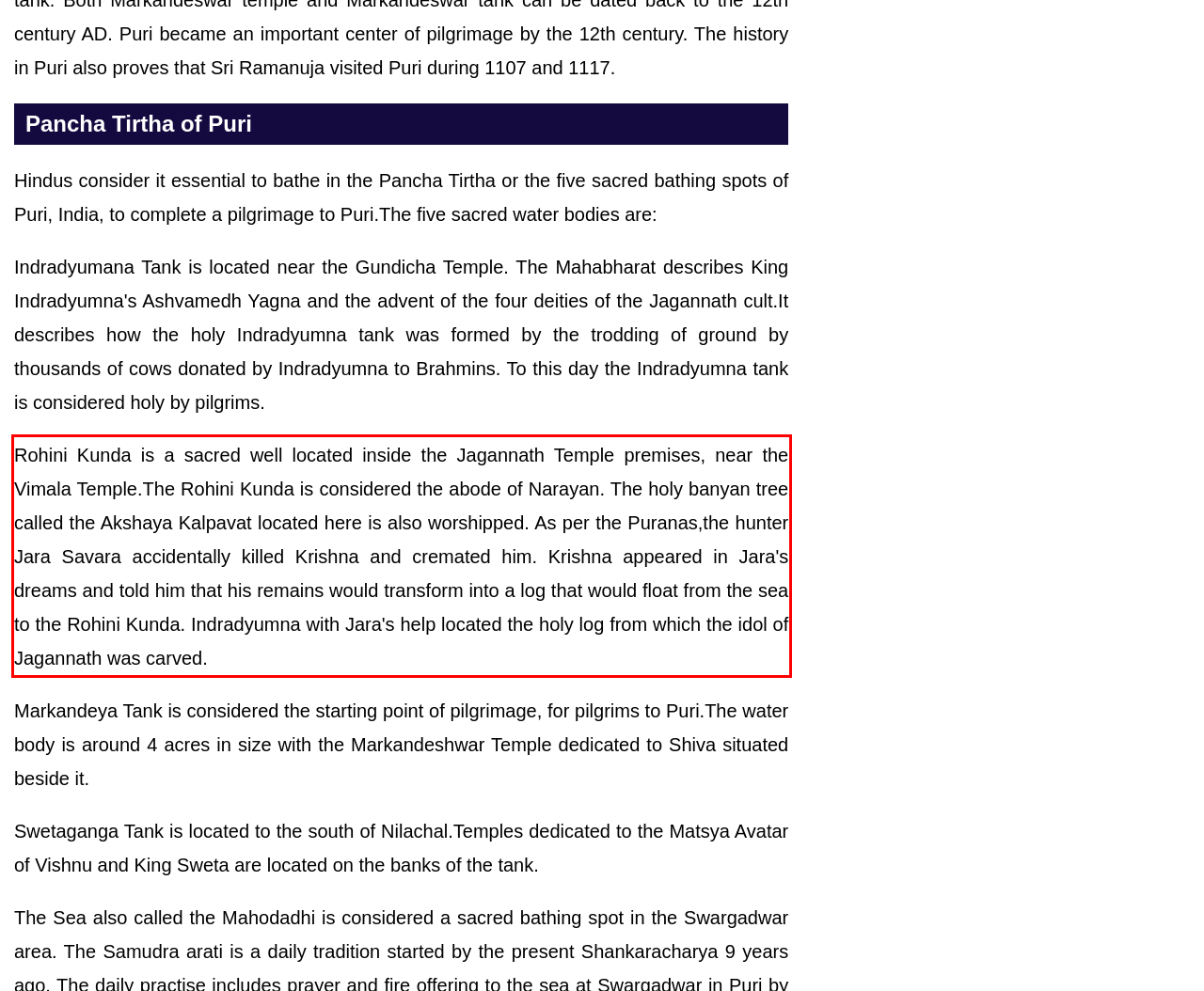Please examine the webpage screenshot containing a red bounding box and use OCR to recognize and output the text inside the red bounding box.

Rohini Kunda is a sacred well located inside the Jagannath Temple premises, near the Vimala Temple.The Rohini Kunda is considered the abode of Narayan. The holy banyan tree called the Akshaya Kalpavat located here is also worshipped. As per the Puranas,the hunter Jara Savara accidentally killed Krishna and cremated him. Krishna appeared in Jara's dreams and told him that his remains would transform into a log that would float from the sea to the Rohini Kunda. Indradyumna with Jara's help located the holy log from which the idol of Jagannath was carved.